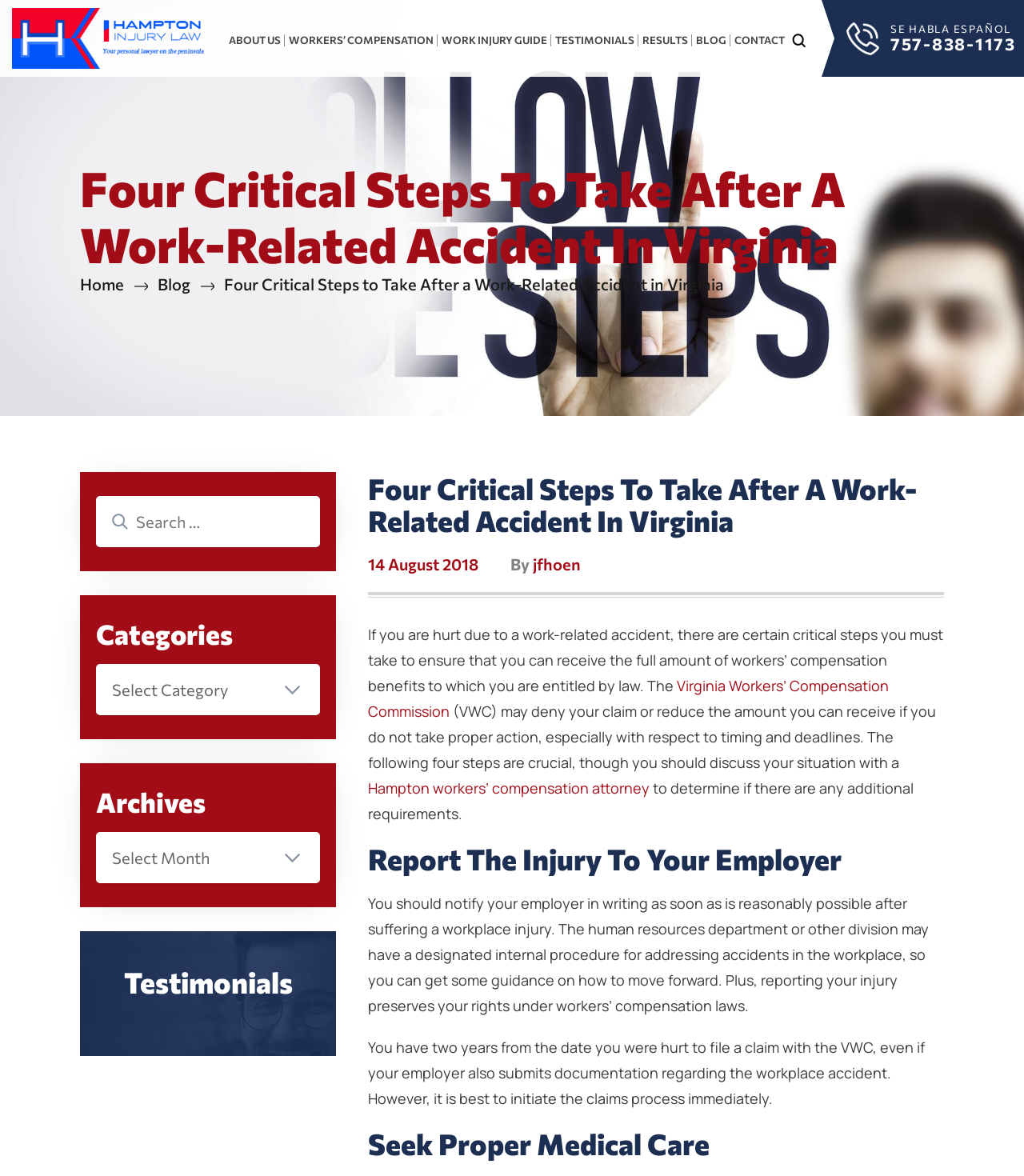How many links are there in the top navigation menu?
Using the image, respond with a single word or phrase.

7